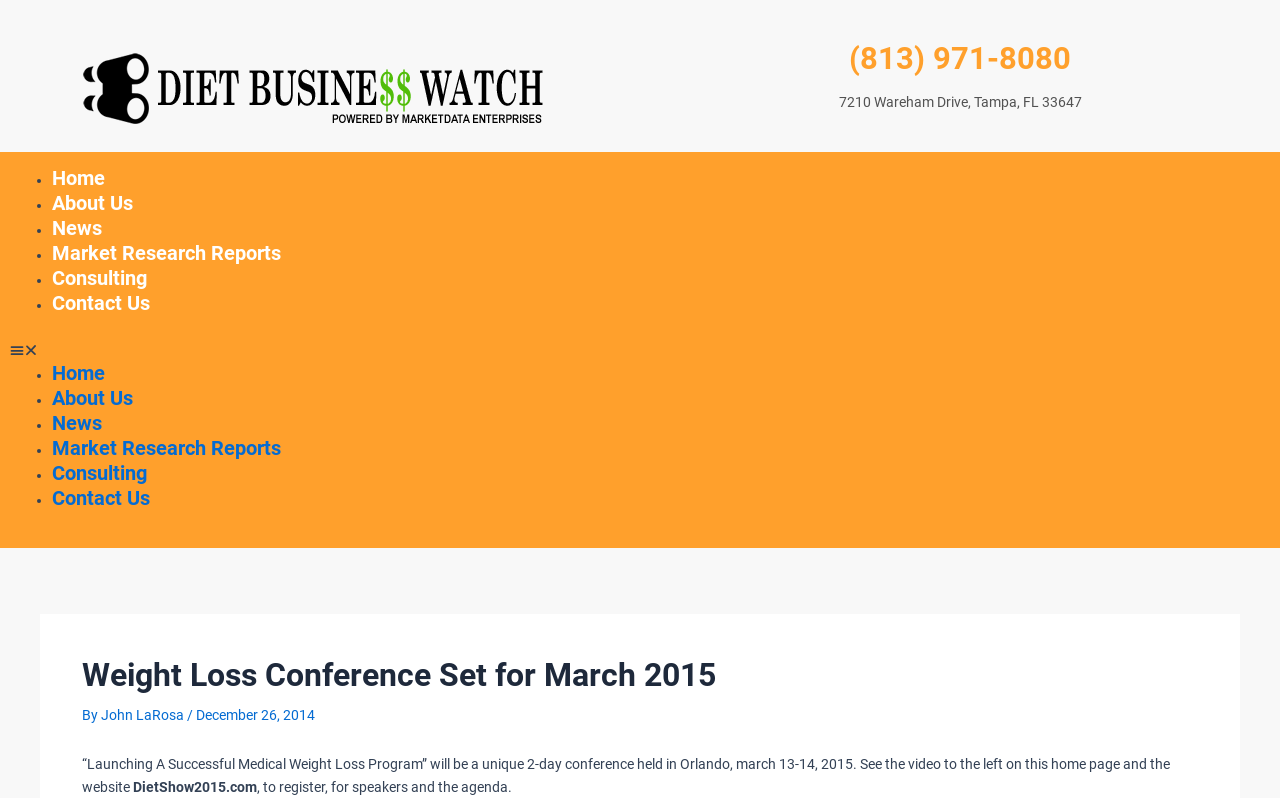Identify the bounding box for the described UI element: "alt="Diet Business Watch News"".

[0.062, 0.044, 0.438, 0.178]